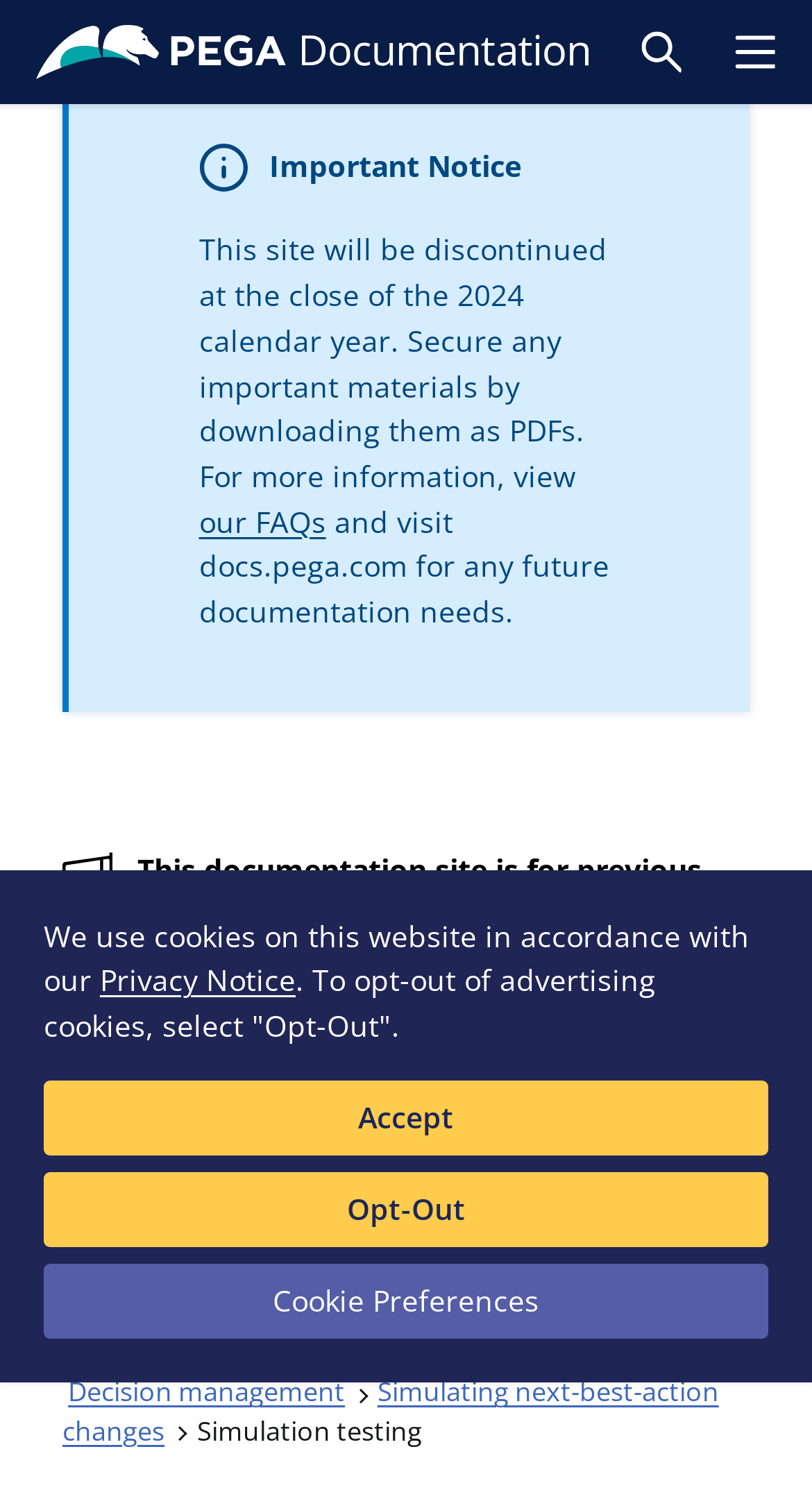Offer a comprehensive description of the webpage’s content and structure.

The webpage is about simulation testing on the Pega platform. At the top, there is a link to skip to the main content, followed by a link to Pega documentation and two buttons to toggle search and main site navigation. 

Below these elements, there is an important notice section that takes up a significant portion of the top area. It informs users that the site will be discontinued at the end of 2024 and provides instructions on how to secure important materials. There is also a link to FAQs and a mention of a new documentation site.

To the right of the notice section, there is an image, followed by some empty space and then a text stating that the current documentation site is for previous versions. Below this text, there is a link to visit the new documentation site for current releases, accompanied by another image.

On the left side, there is a button for book navigation, a breadcrumb navigation section, and a series of links, including "Decision management" and "Simulating next-best-action changes". The breadcrumb navigation section also includes a link to "Simulation testing".

Further down, there is a prominent section with two headings, "READY TO CRUSH COMPLEXITY?" and "Experience the benefits of Pega Community when you log in." Below these headings, there are two links, "Join Now" and "Log in".

At the bottom of the page, there is a link to "Contact us", a section about cookies and privacy, and three buttons: "Accept", "Opt-Out", and "Cookie Preferences".